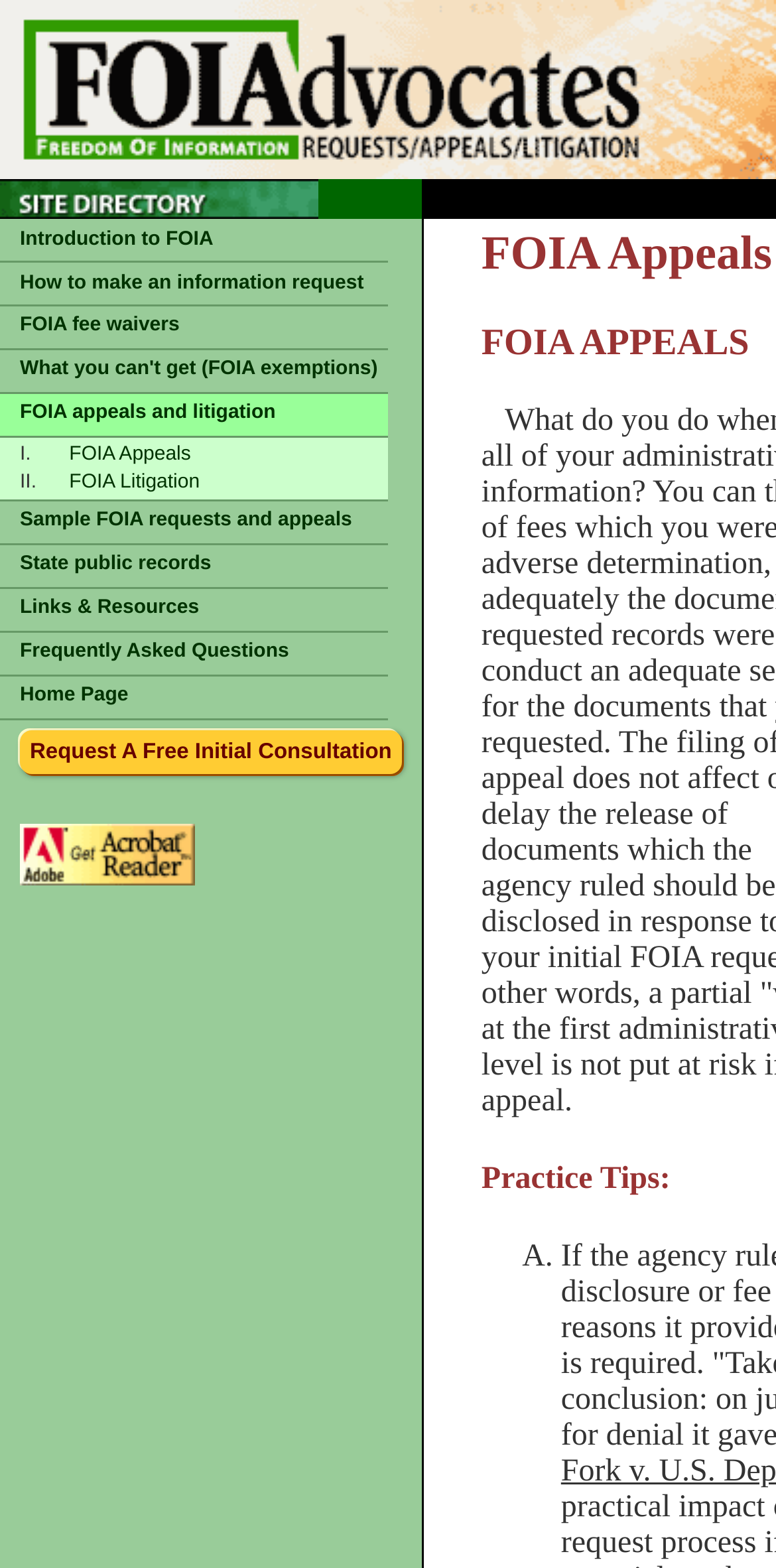What is the main topic of this webpage?
Respond with a short answer, either a single word or a phrase, based on the image.

Freedom of Information